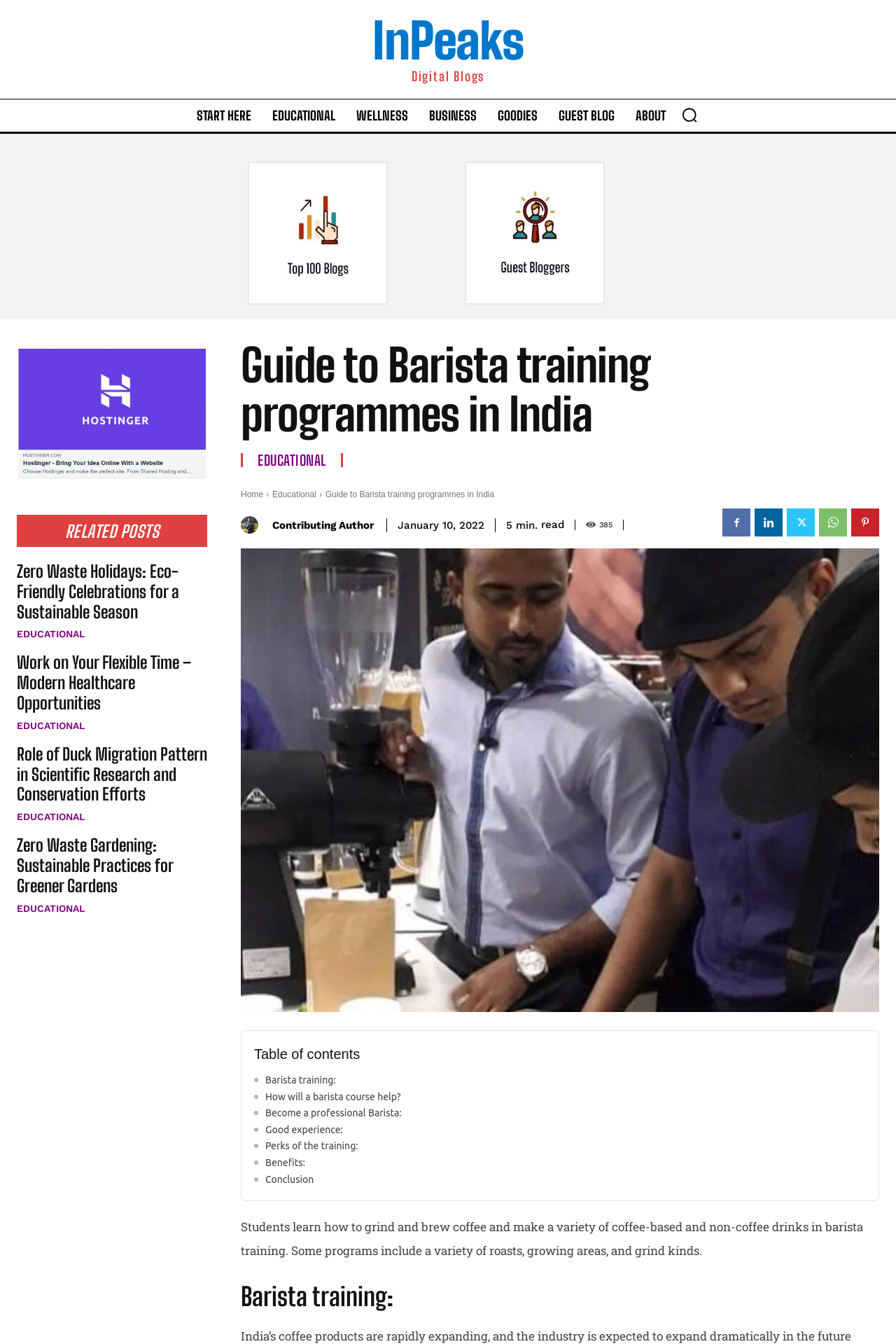What is the purpose of barista training?
Relying on the image, give a concise answer in one word or a brief phrase.

To make coffee-based and non-coffee drinks